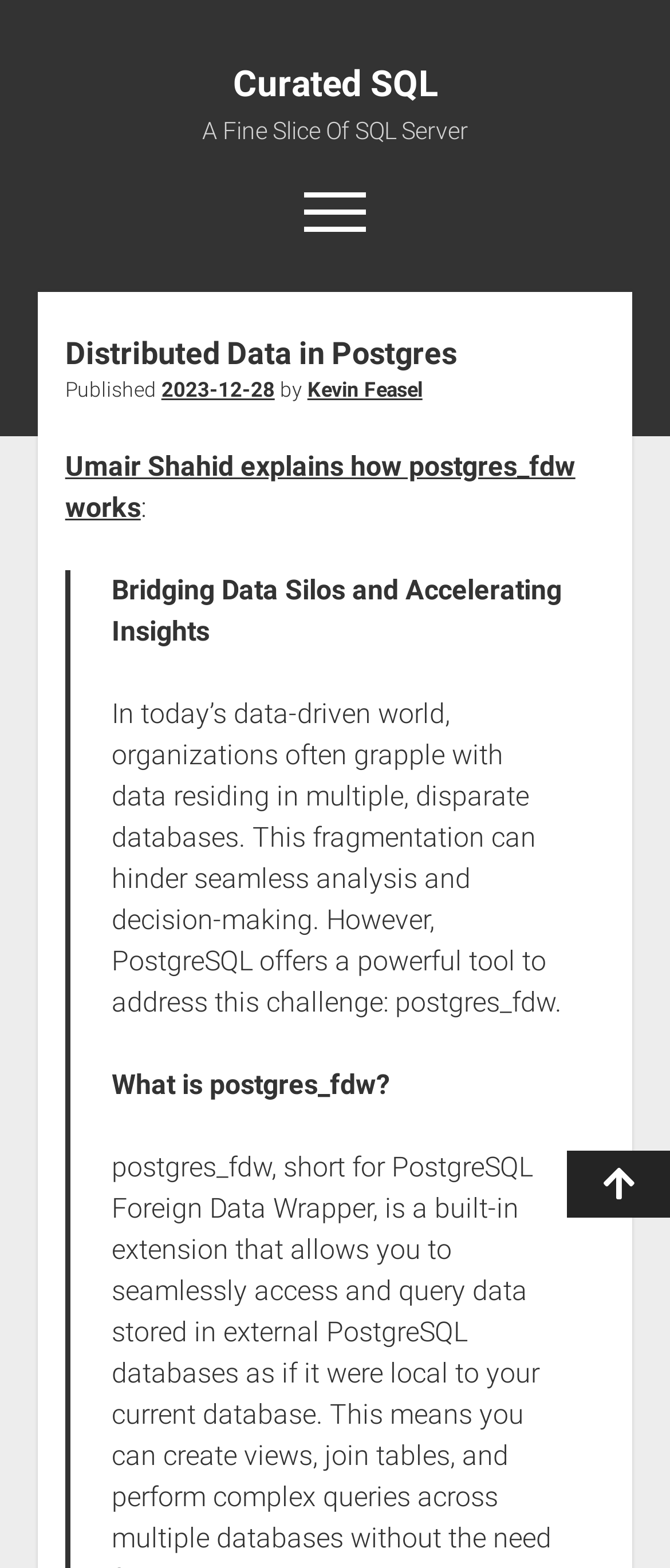Answer the question below in one word or phrase:
What is the date of the latest article?

2023-12-28